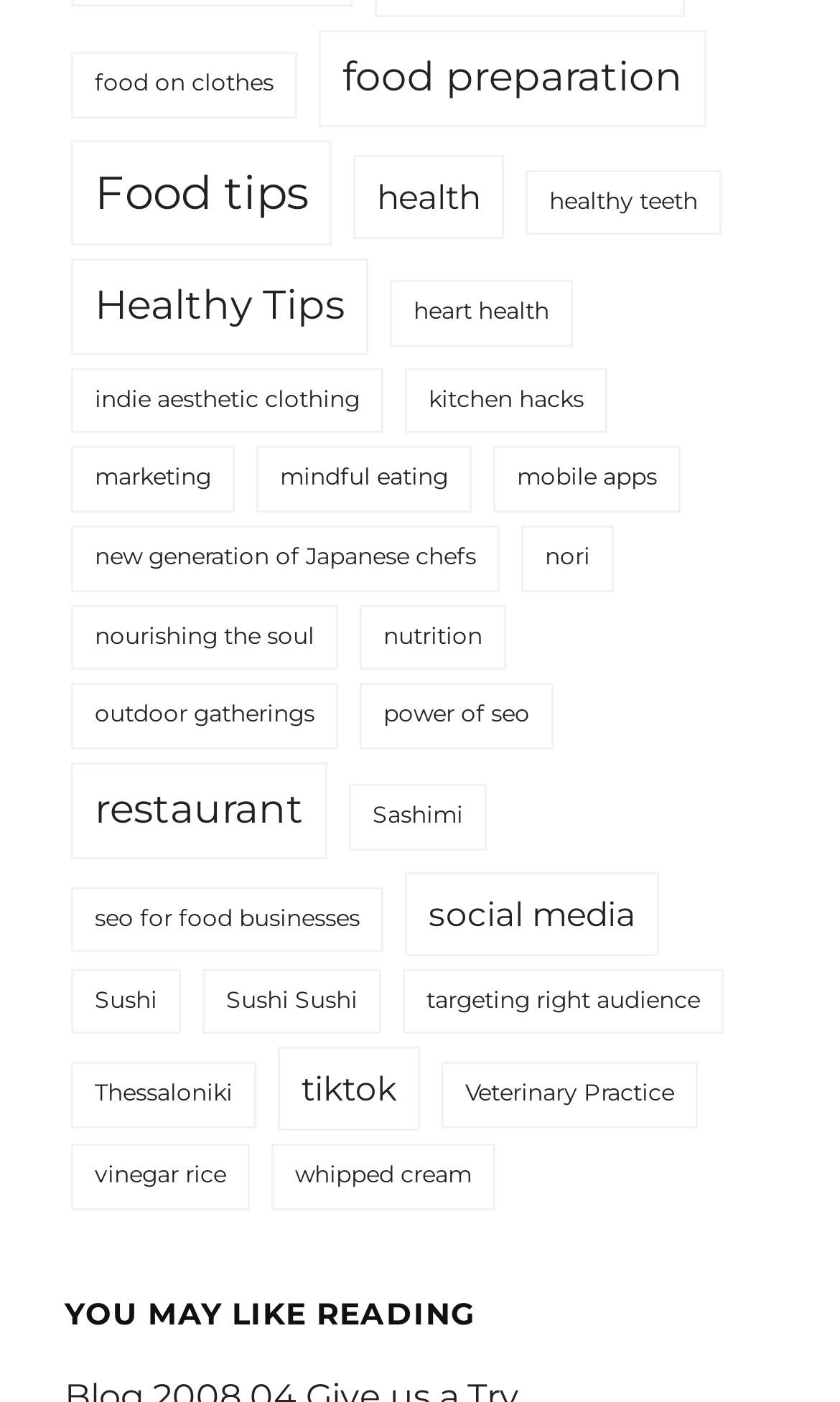Bounding box coordinates are specified in the format (top-left x, top-left y, bottom-right x, bottom-right y). All values are floating point numbers bounded between 0 and 1. Please provide the bounding box coordinate of the region this sentence describes: seo for food businesses

[0.085, 0.632, 0.456, 0.679]